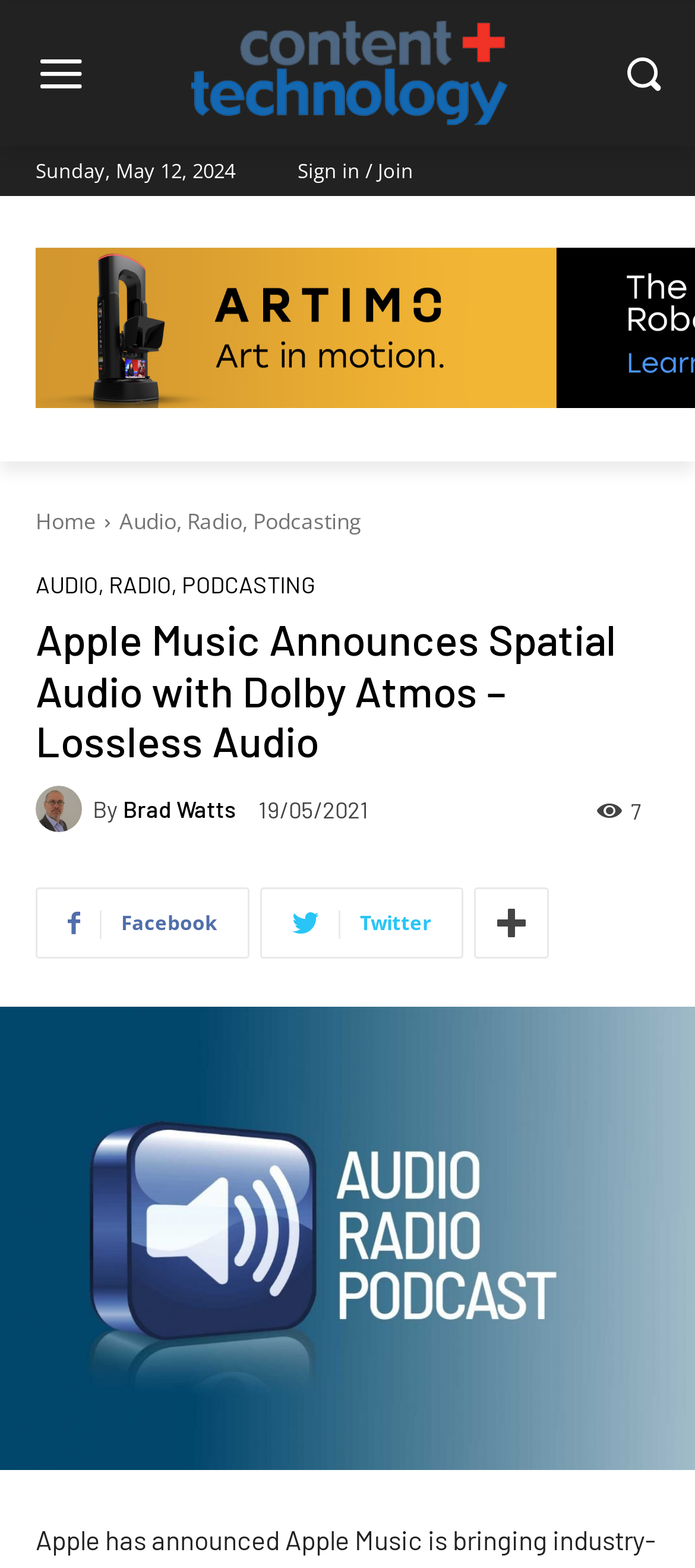What is the type of content on this webpage?
Your answer should be a single word or phrase derived from the screenshot.

Article